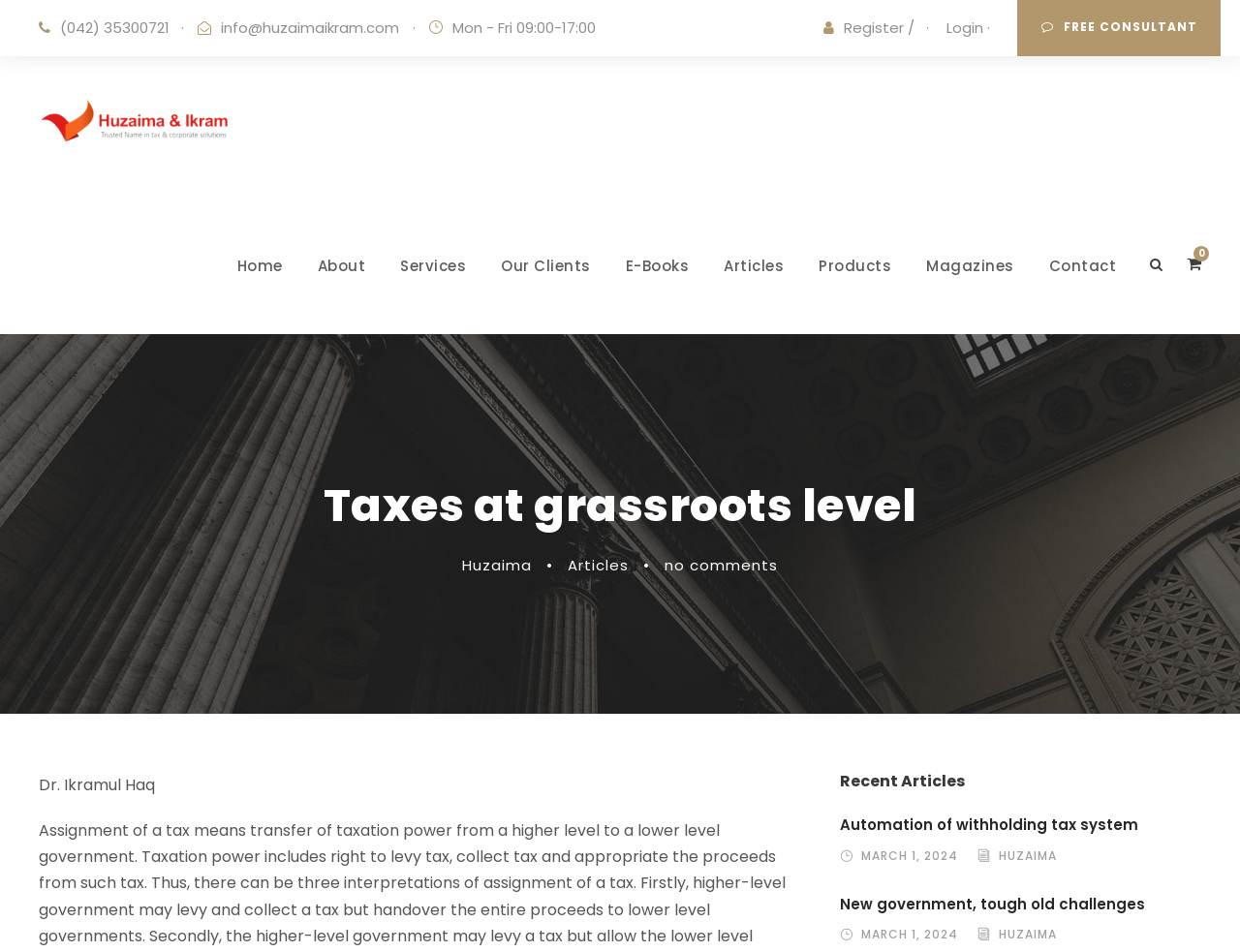Find and specify the bounding box coordinates that correspond to the clickable region for the instruction: "Visit the Home page".

[0.191, 0.267, 0.228, 0.35]